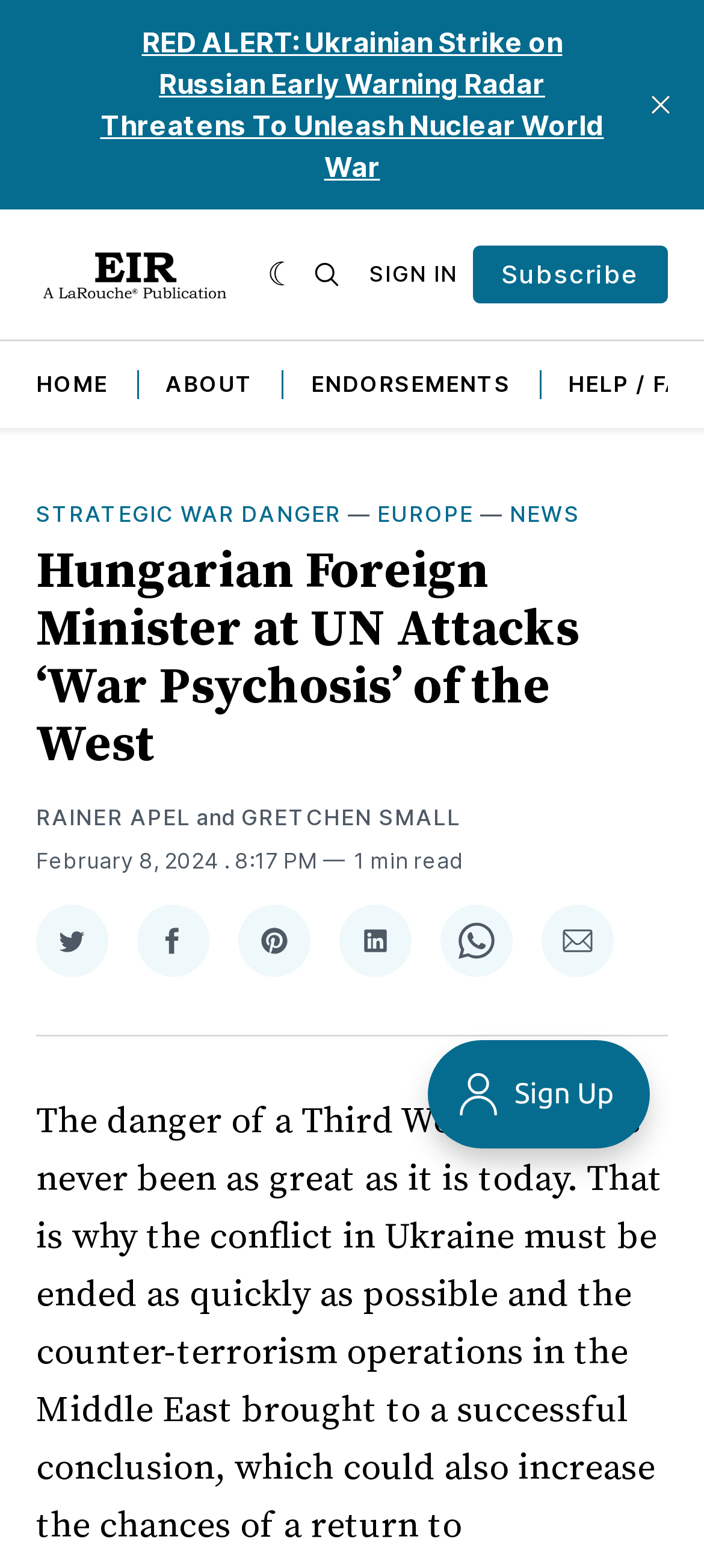What is the name of the news organization?
Using the image, give a concise answer in the form of a single word or short phrase.

EIR News